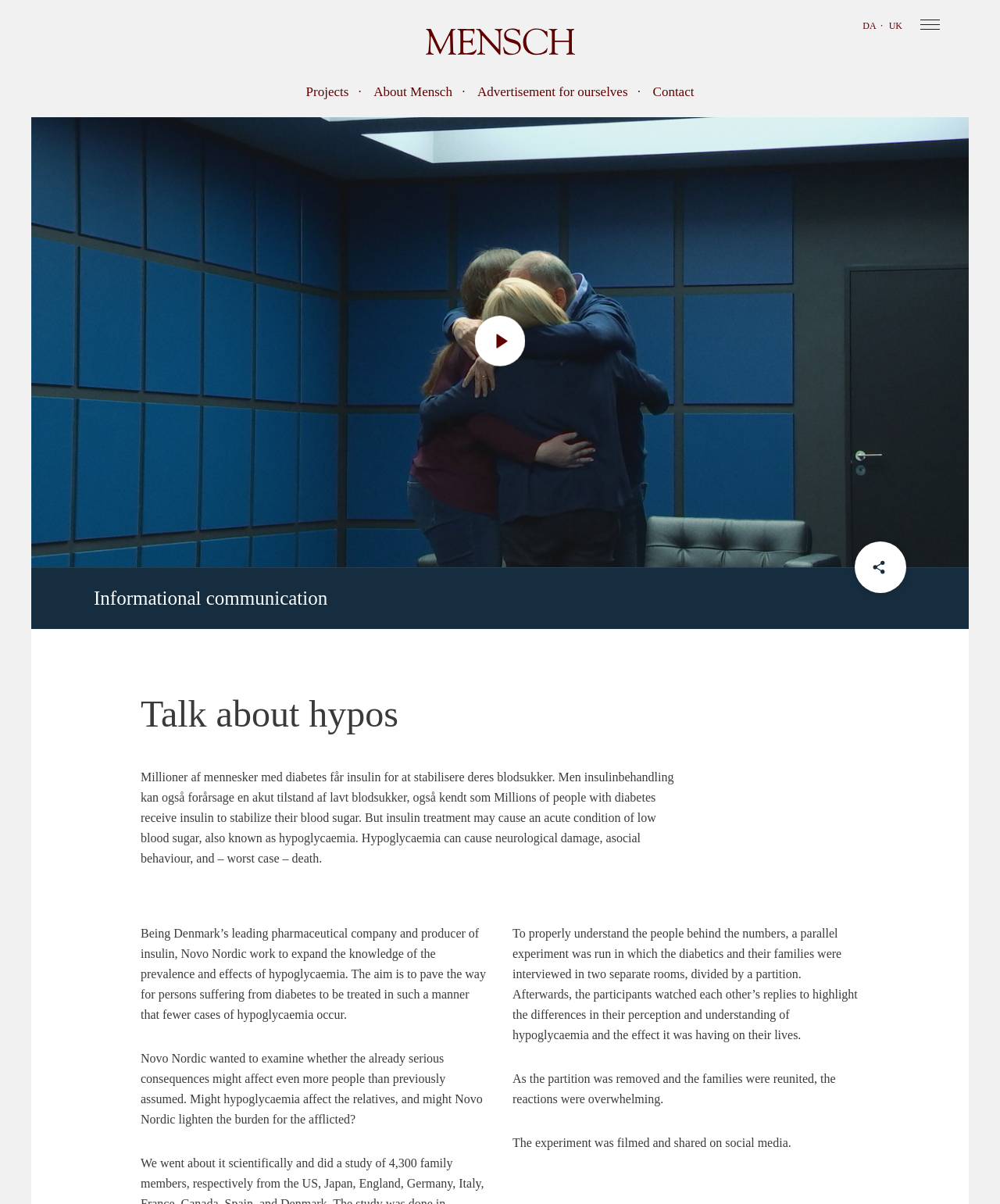Identify the bounding box for the UI element described as: "Advertisement for ourselves". The coordinates should be four float numbers between 0 and 1, i.e., [left, top, right, bottom].

[0.466, 0.064, 0.639, 0.09]